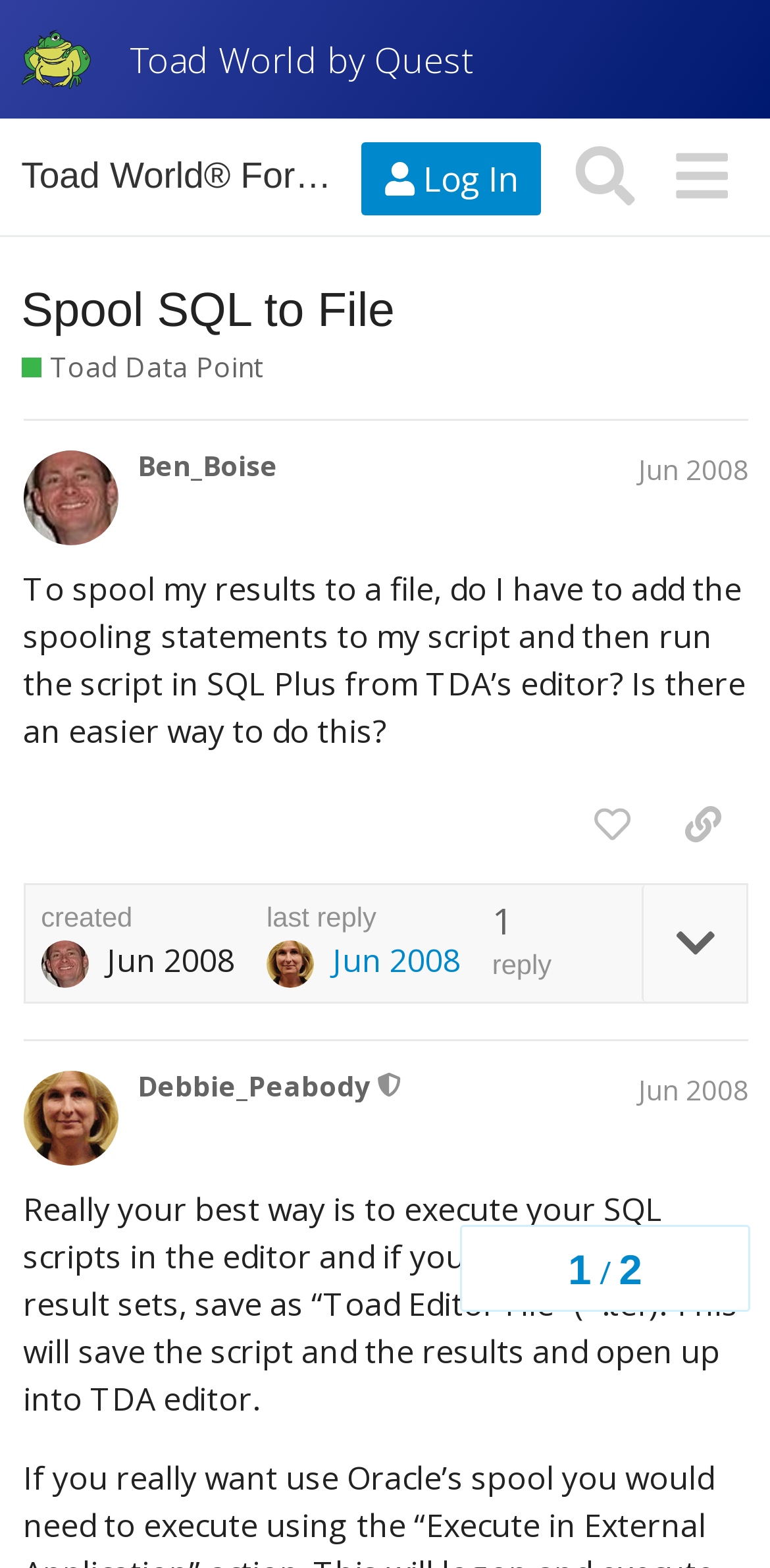Reply to the question with a single word or phrase:
What is the suggested way to retain result sets?

Save as Toad Editor File